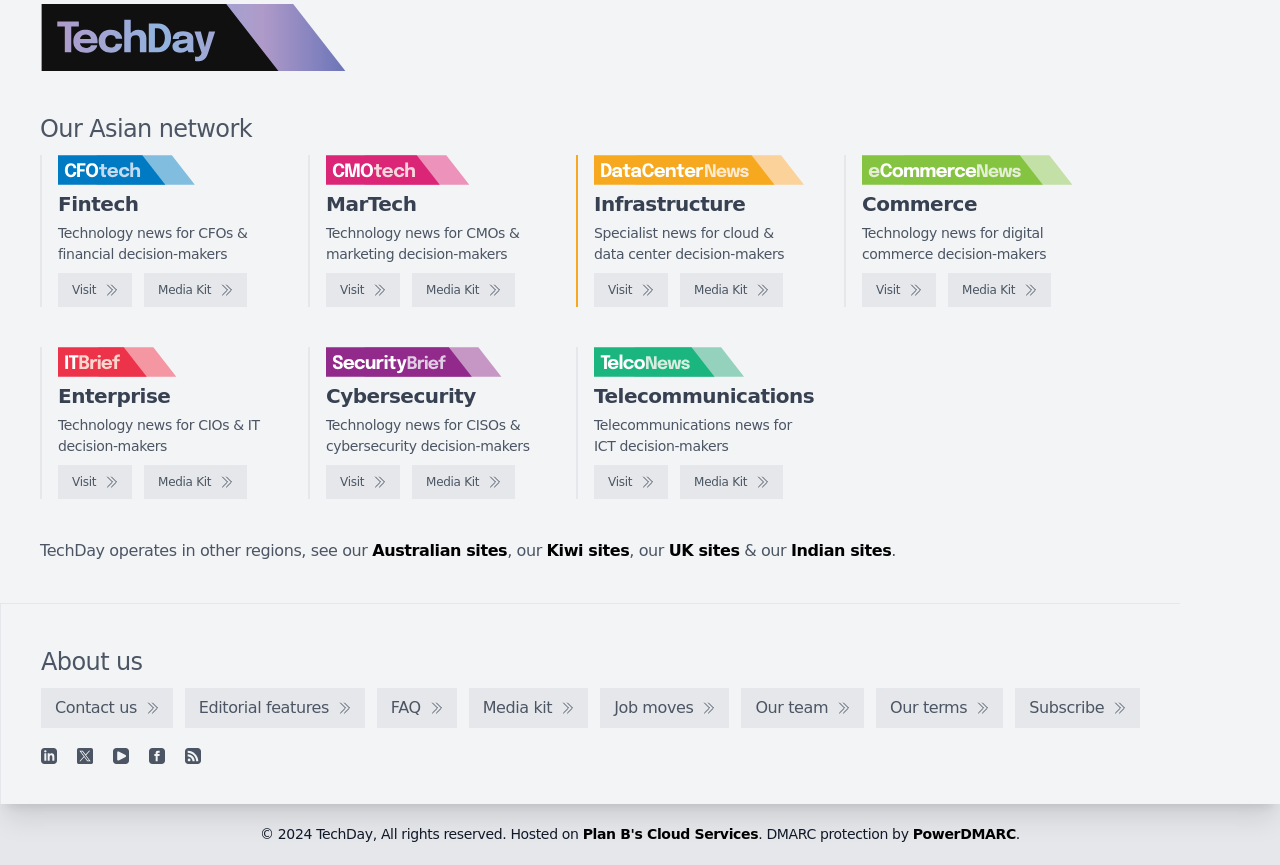What is the purpose of the 'Visit' links on the webpage?
Provide a fully detailed and comprehensive answer to the question.

The 'Visit' links are located next to each logo and category of news, and they seem to be links to visit other websites or subdomains related to TechDay, such as CFOtech, CMOtech, and DataCenterNews.